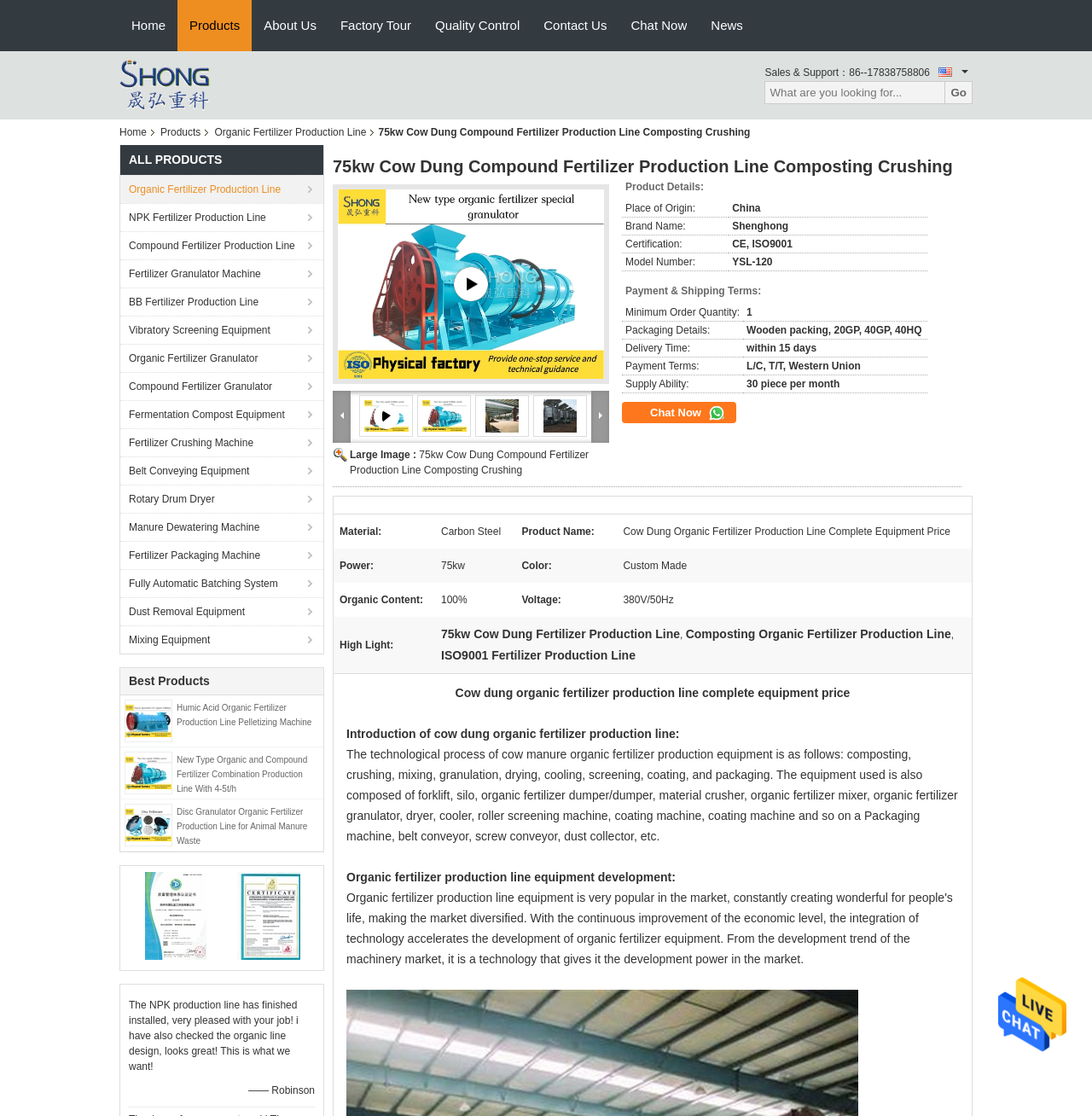What is the function of the 'Go' button?
Refer to the image and answer the question using a single word or phrase.

To search for products